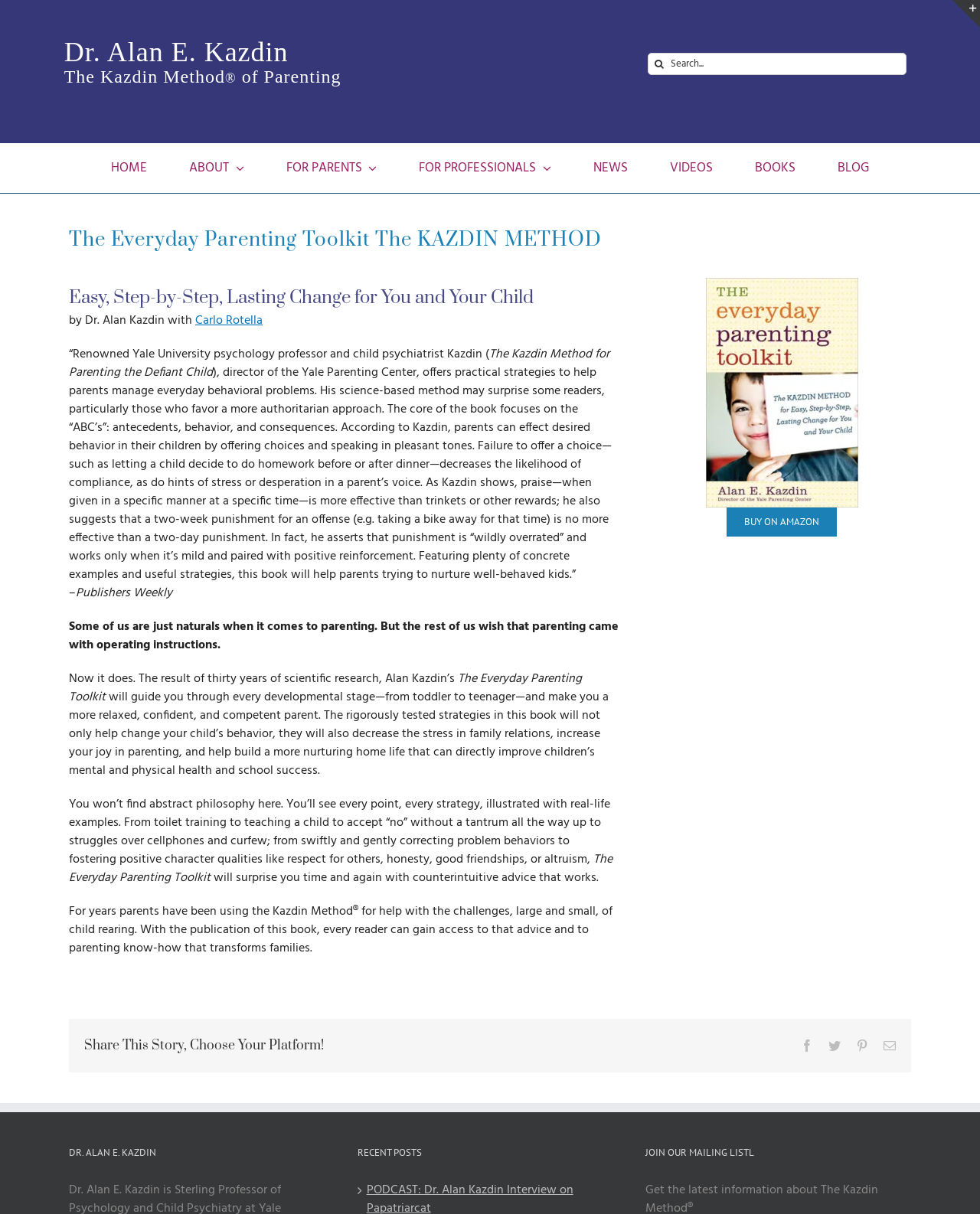Find the bounding box of the web element that fits this description: "Go to Top".

[0.904, 0.785, 0.941, 0.807]